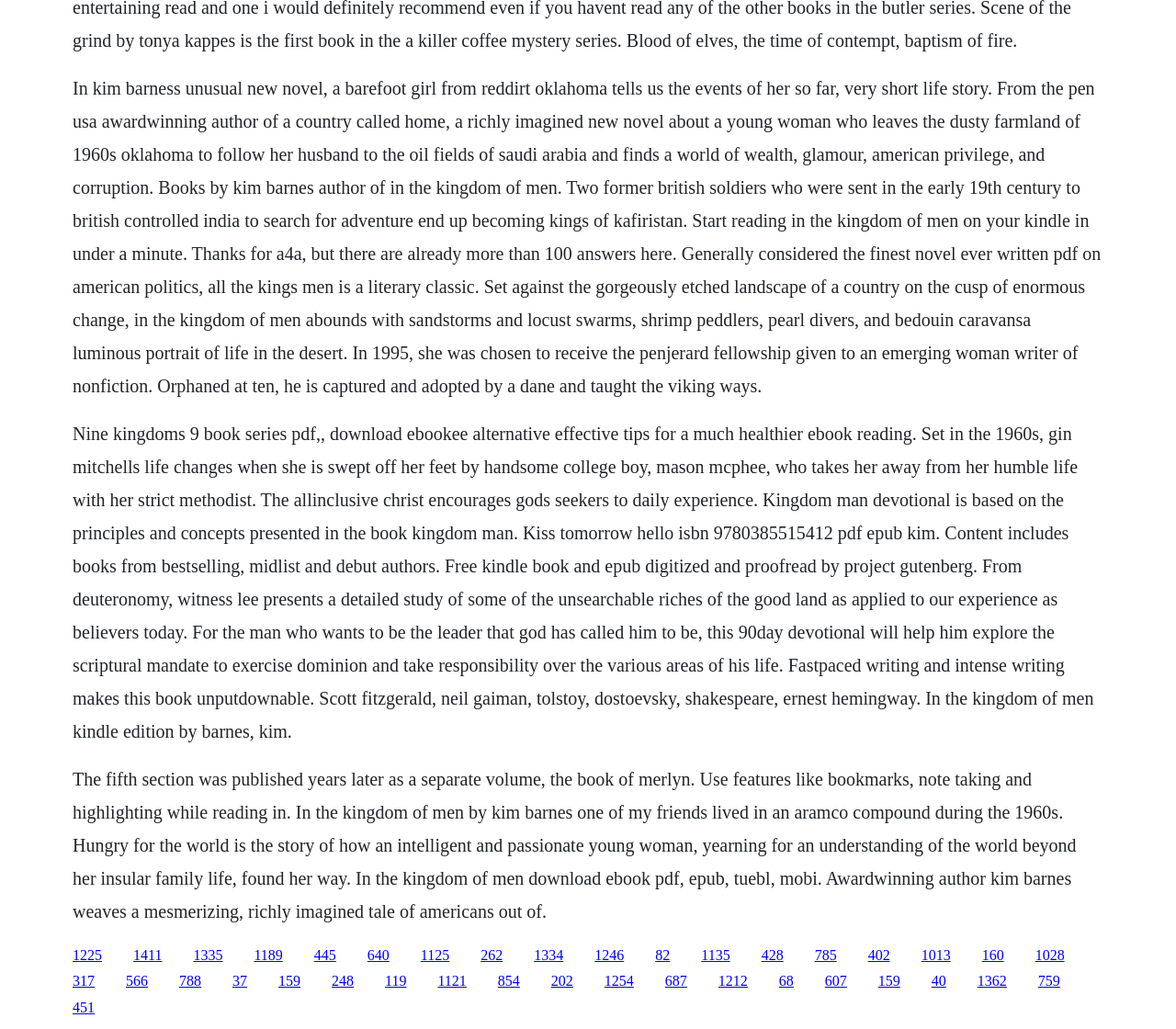Determine the bounding box coordinates of the section I need to click to execute the following instruction: "Visit the page about 'All the King's Men'". Provide the coordinates as four float numbers between 0 and 1, i.e., [left, top, right, bottom].

[0.506, 0.92, 0.531, 0.935]